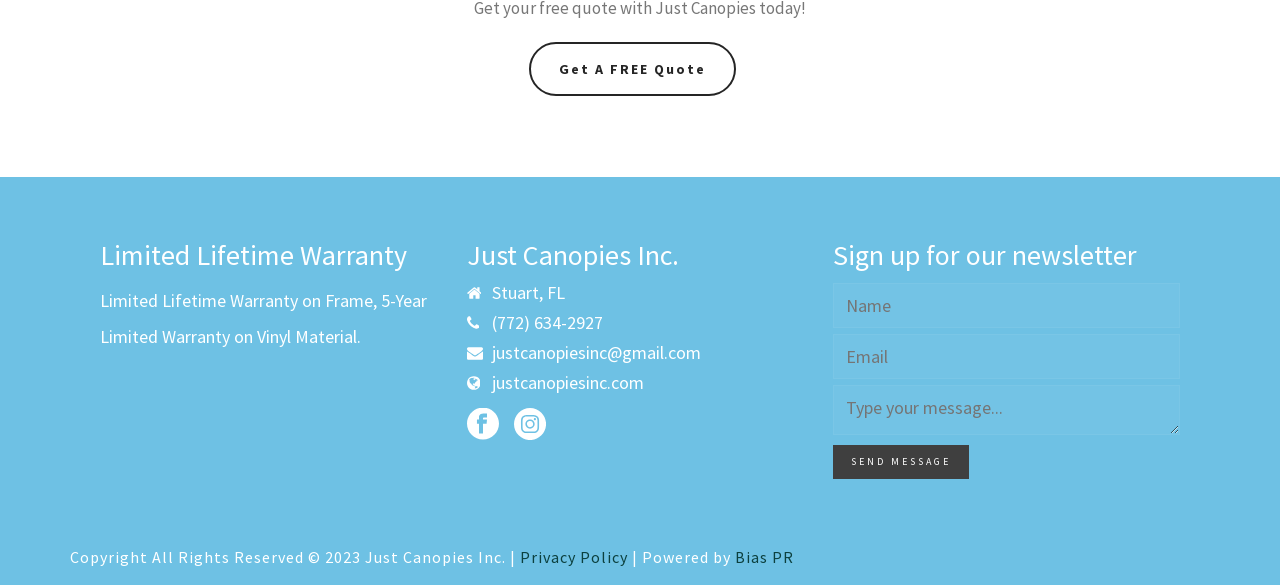Please locate the bounding box coordinates of the element that needs to be clicked to achieve the following instruction: "Click on the 'HOME' link". The coordinates should be four float numbers between 0 and 1, i.e., [left, top, right, bottom].

None